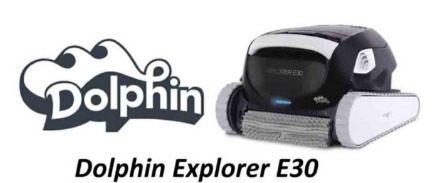What is the purpose of the Dolphin Explorer E30?
Can you provide a detailed and comprehensive answer to the question?

The caption states that the Dolphin Explorer E30 streamlines pool maintenance, making it an essential asset for pool owners looking to maintain a clean and inviting swimming environment effortlessly, which indicates that the purpose of the device is pool maintenance.